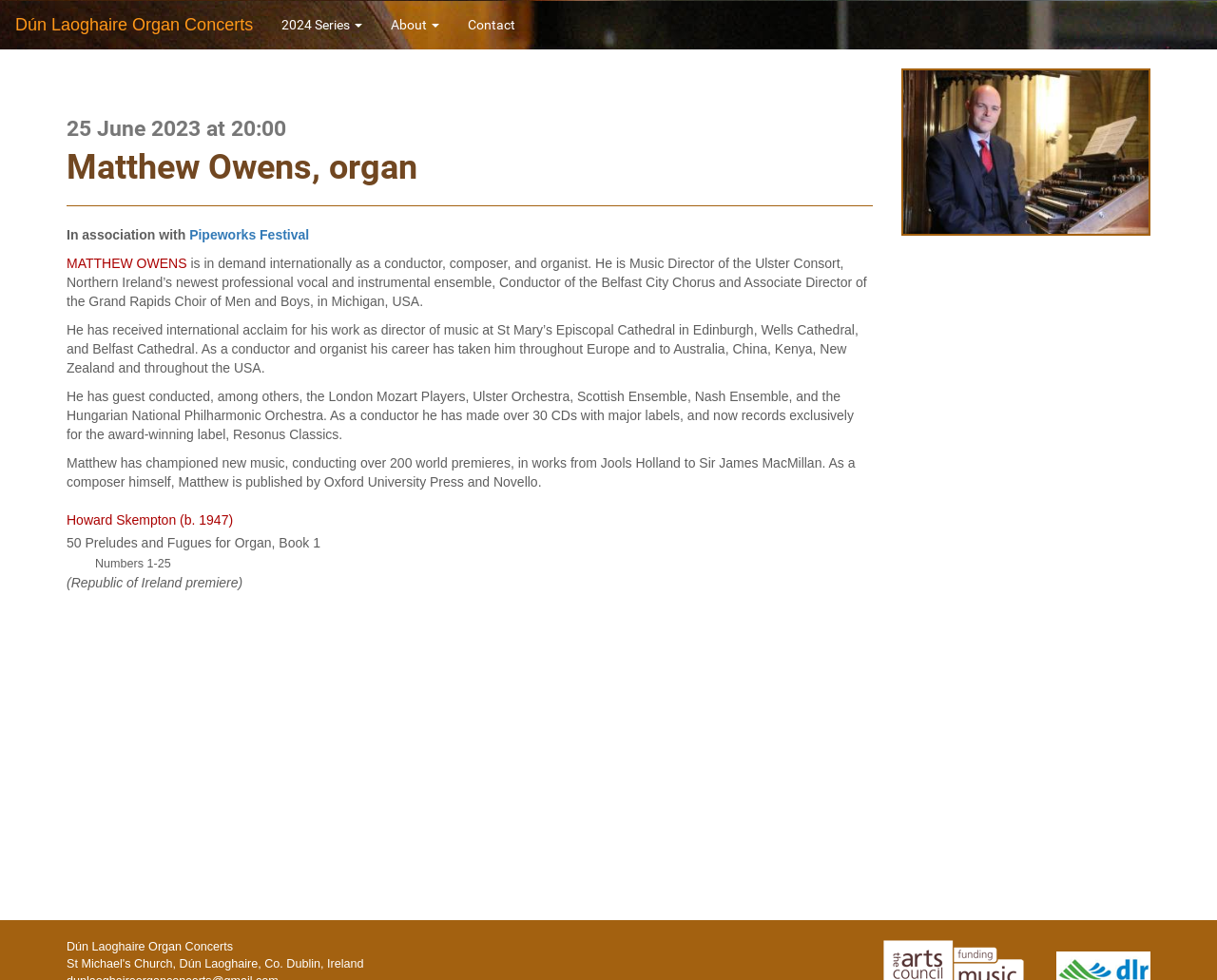What is Matthew Owens' profession?
Please respond to the question thoroughly and include all relevant details.

Based on the webpage, Matthew Owens is described as an organist, conductor, and composer, and his biography mentions his work as a conductor and organist.